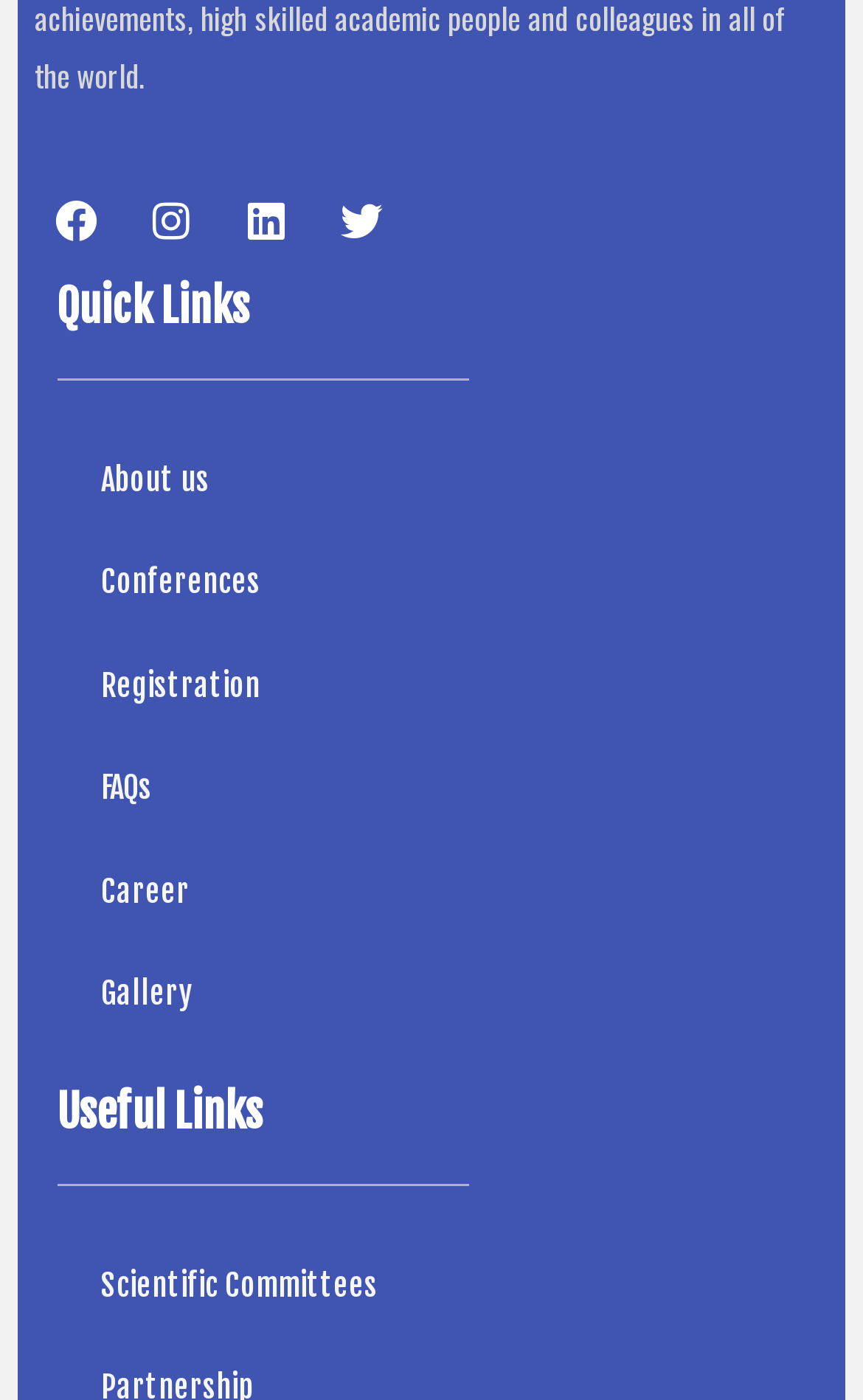Provide your answer in a single word or phrase: 
What is the last quick link?

Gallery